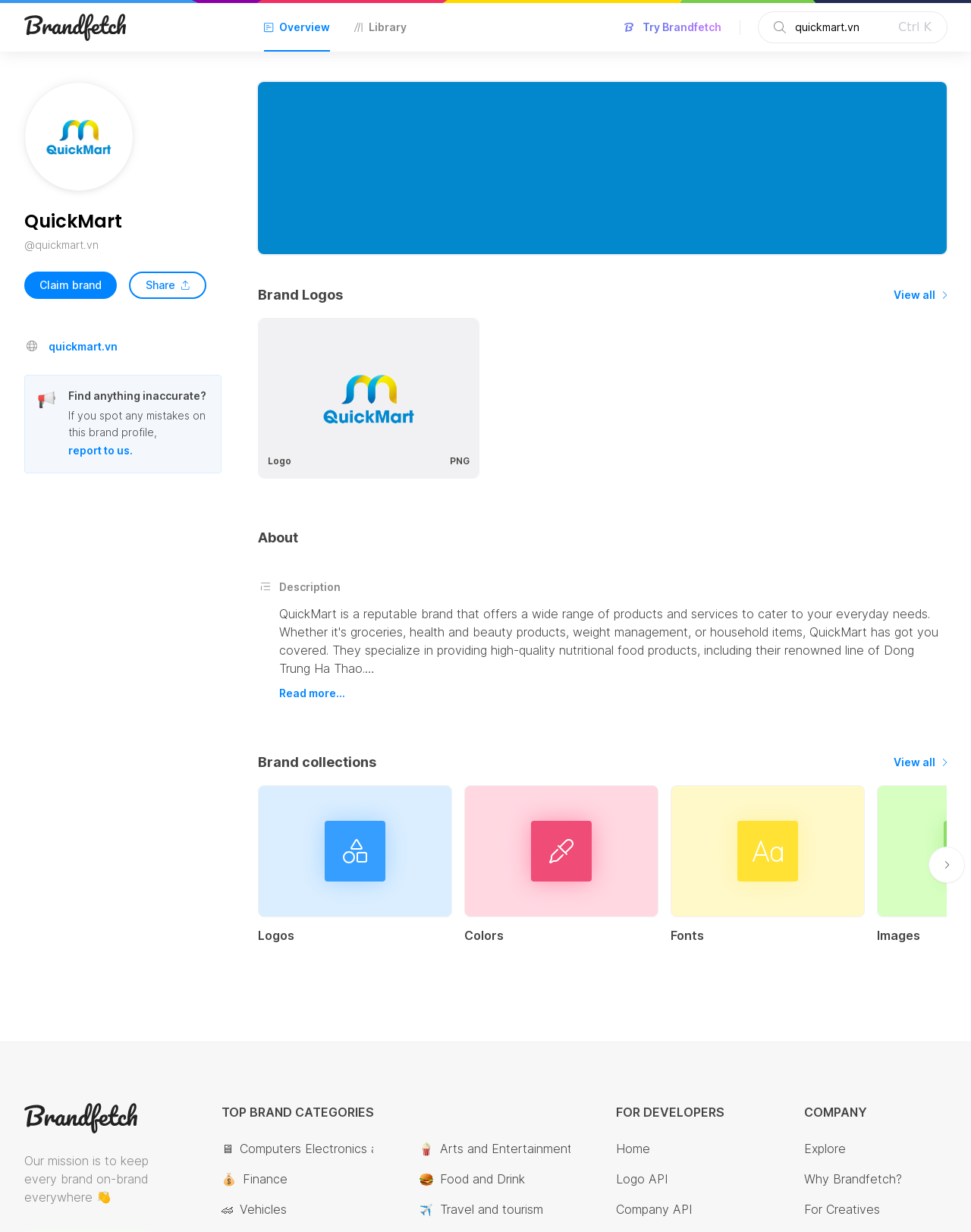Please specify the bounding box coordinates of the clickable region to carry out the following instruction: "Search for a brand". The coordinates should be four float numbers between 0 and 1, in the format [left, top, right, bottom].

[0.809, 0.014, 0.925, 0.031]